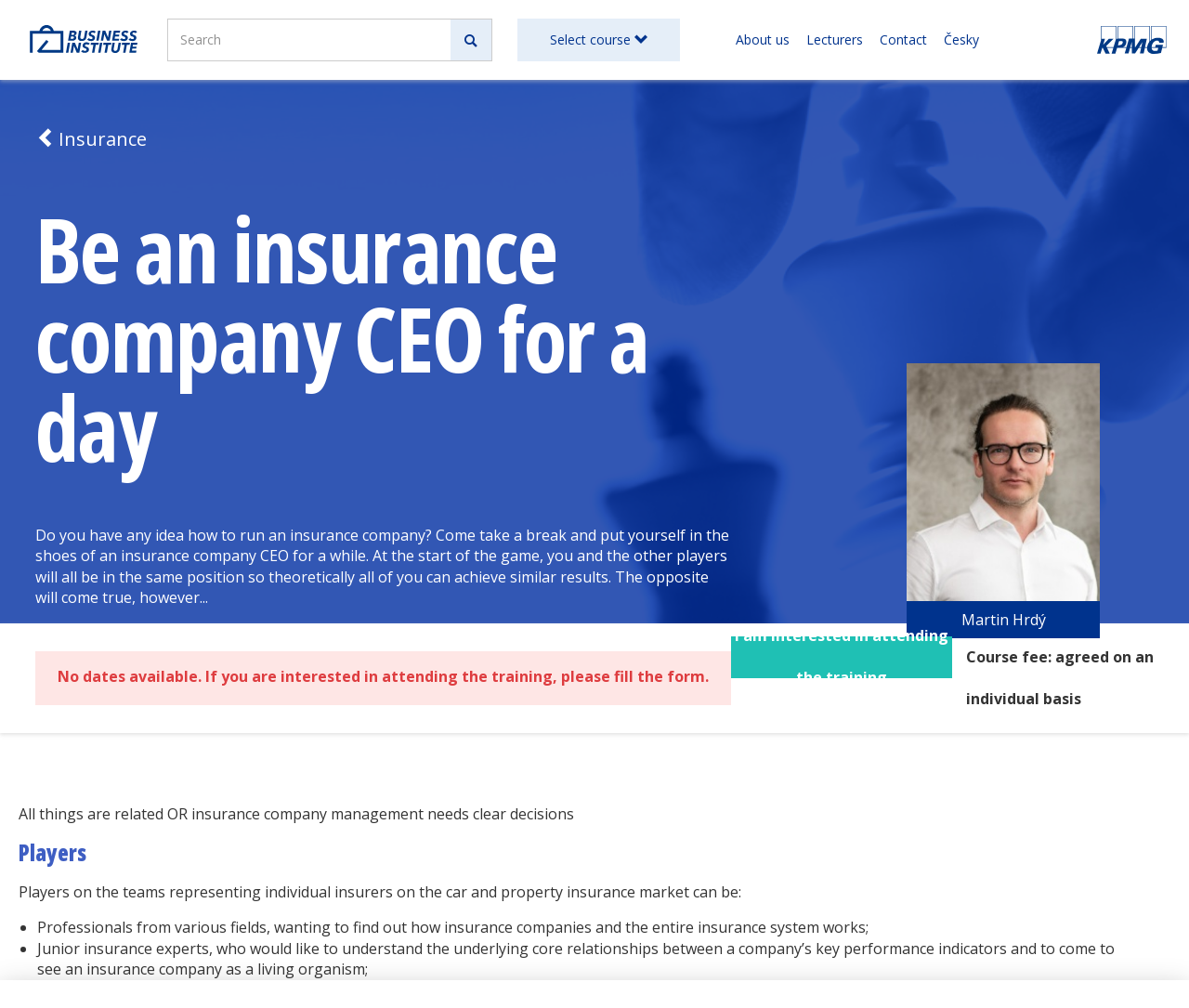Pinpoint the bounding box coordinates of the clickable element to carry out the following instruction: "View the 'Alternatives to ordering from Amazon' post."

None